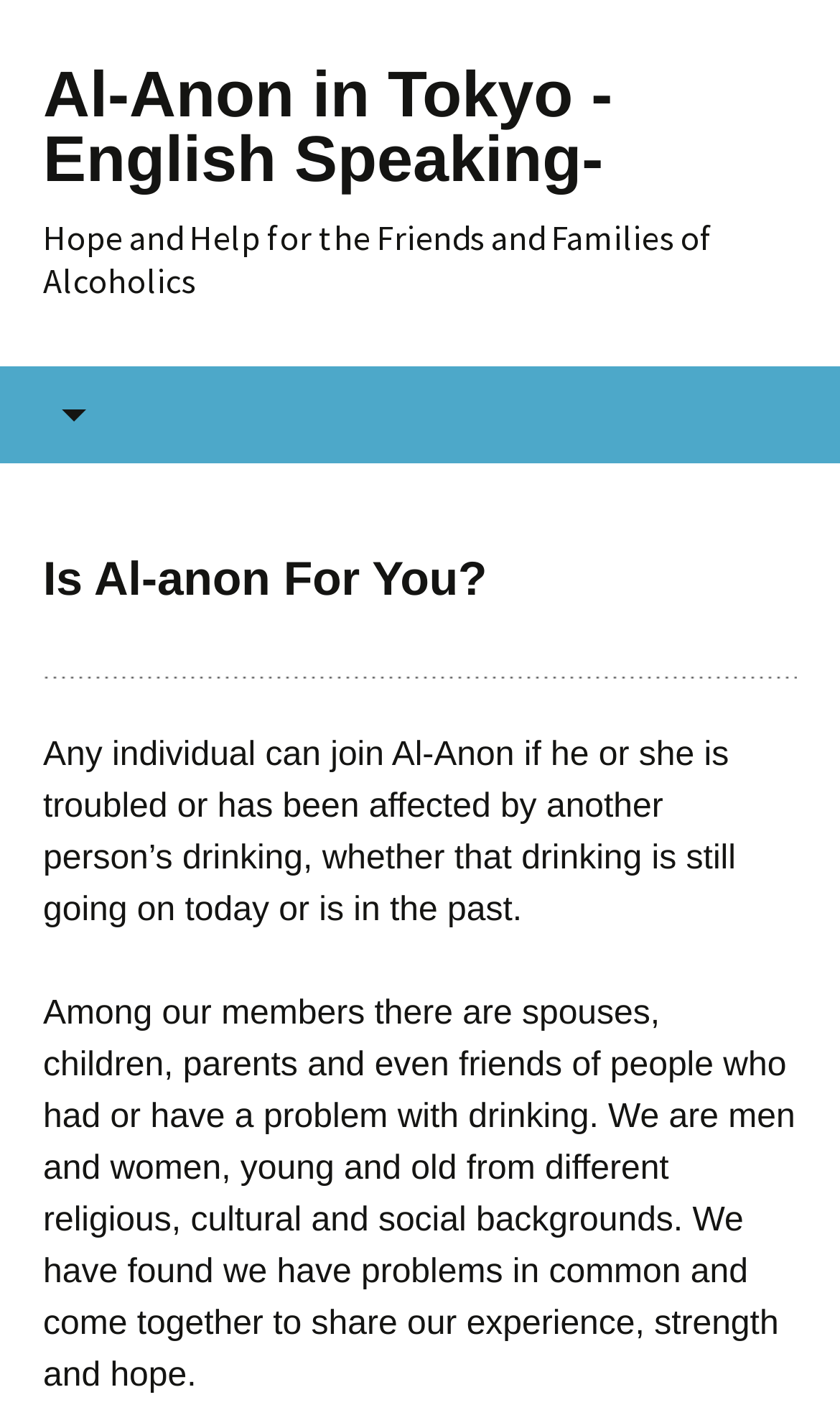What is the focus of Al-Anon?
Please answer the question as detailed as possible.

The webpage content suggests that the focus of Al-Anon is on dealing with the effects of someone else's drinking, rather than the drinking itself. The organization provides support to friends and families of people who have a problem with drinking, helping them to cope with the challenges they face.